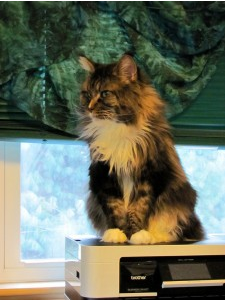Depict the image with a detailed narrative.

This image features Trooper, a majestic cat with a luxurious coat, perched gracefully atop a printer. The background showcases a window adorned with green curtains, allowing soft light to filter in and illuminate Trooper's striking fur, which displays a beautiful mix of colors. The serene setting highlights Trooper's contemplative pose, as he gazes thoughtfully out the window. The image is credited to Sharon Lee, capturing this special moment during the celebration of Trooper's fourth birthday at the Cat Farm.